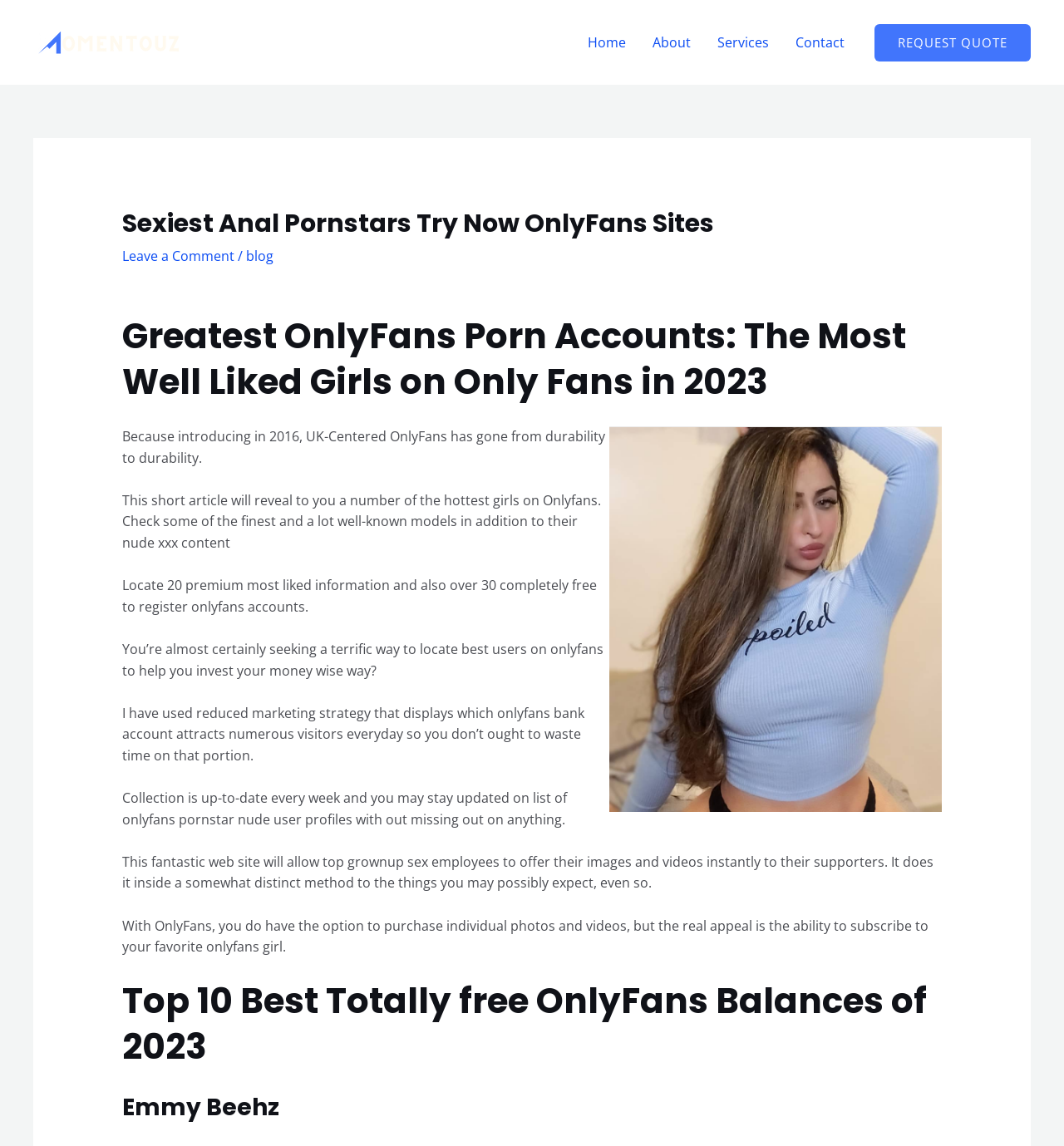Generate a comprehensive description of the webpage.

The webpage is about the sexiest anal pornstars on OnlyFans sites. At the top, there is a logo of Momentouz, accompanied by a link to the website. Below the logo, there is a navigation menu with links to Home, About, Services, and Contact.

On the right side of the page, there is a call-to-action button "REQUEST QUOTE". Below this button, there is a header section with a title "Sexiest Anal Pornstars Try Now OnlyFans Sites" and a link to leave a comment. The header section also contains a link to a blog.

The main content of the page is divided into sections. The first section has a heading "Greatest OnlyFans Porn Accounts: The Most Well Liked Girls on Only Fans in 2023" and features an image. Below the image, there are several paragraphs of text that introduce the topic of OnlyFans and its popularity. The text also explains the purpose of the article, which is to reveal the hottest girls on Onlyfans and provide information on how to find the best users.

The next section has a heading "Top 10 Best Totally free OnlyFans Balances of 2023" and is followed by a subheading "Emmy Beehz". The page appears to be a blog post or an article that provides information and guidance on finding the best OnlyFans accounts.